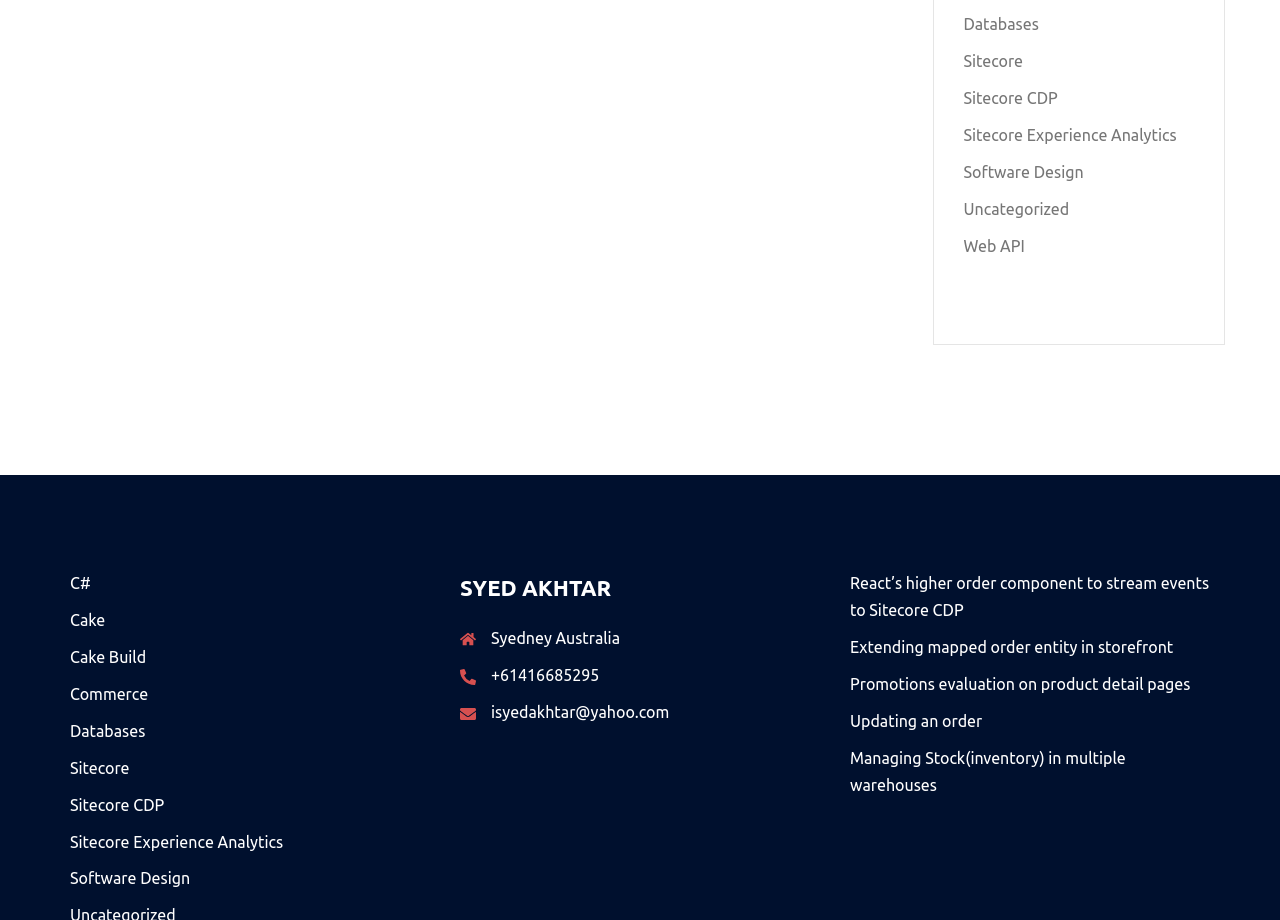Please provide the bounding box coordinates for the element that needs to be clicked to perform the following instruction: "Learn about React’s higher order component to stream events to Sitecore CDP". The coordinates should be given as four float numbers between 0 and 1, i.e., [left, top, right, bottom].

[0.664, 0.624, 0.945, 0.673]